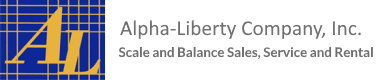What is the slogan of Alpha-Liberty Company, Inc.?
Please use the visual content to give a single word or phrase answer.

Scale and Balance Sales, Service and Rental